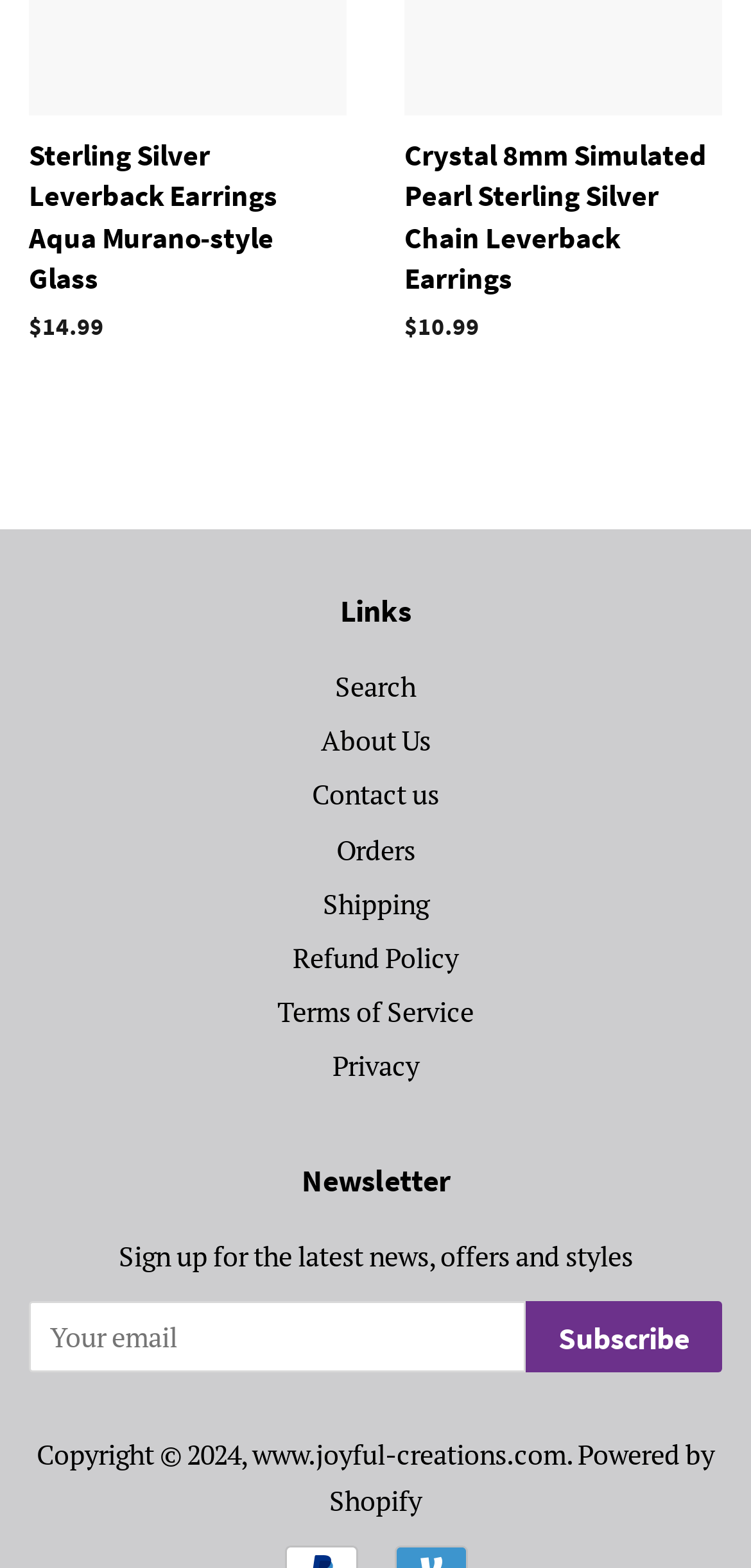What type of links are listed at the top?
Refer to the image and provide a detailed answer to the question.

The links listed at the top, including 'Search', 'About Us', 'Contact us', 'Orders', 'Shipping', 'Refund Policy', 'Terms of Service', and 'Privacy', are likely navigation links that allow users to access different sections of the website.